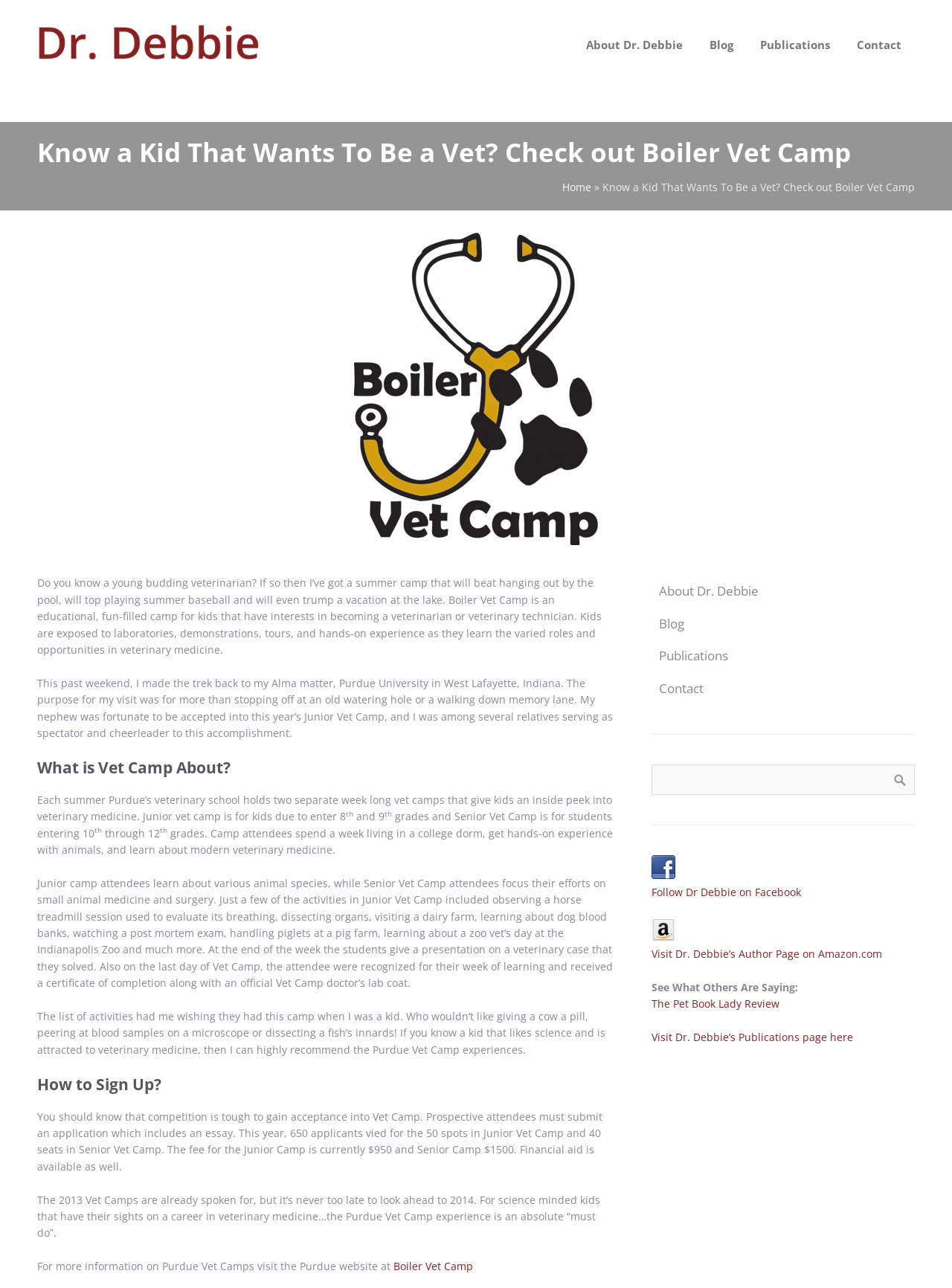How many applicants vied for the 50 spots in Junior Vet Camp?
Look at the image and answer with only one word or phrase.

650